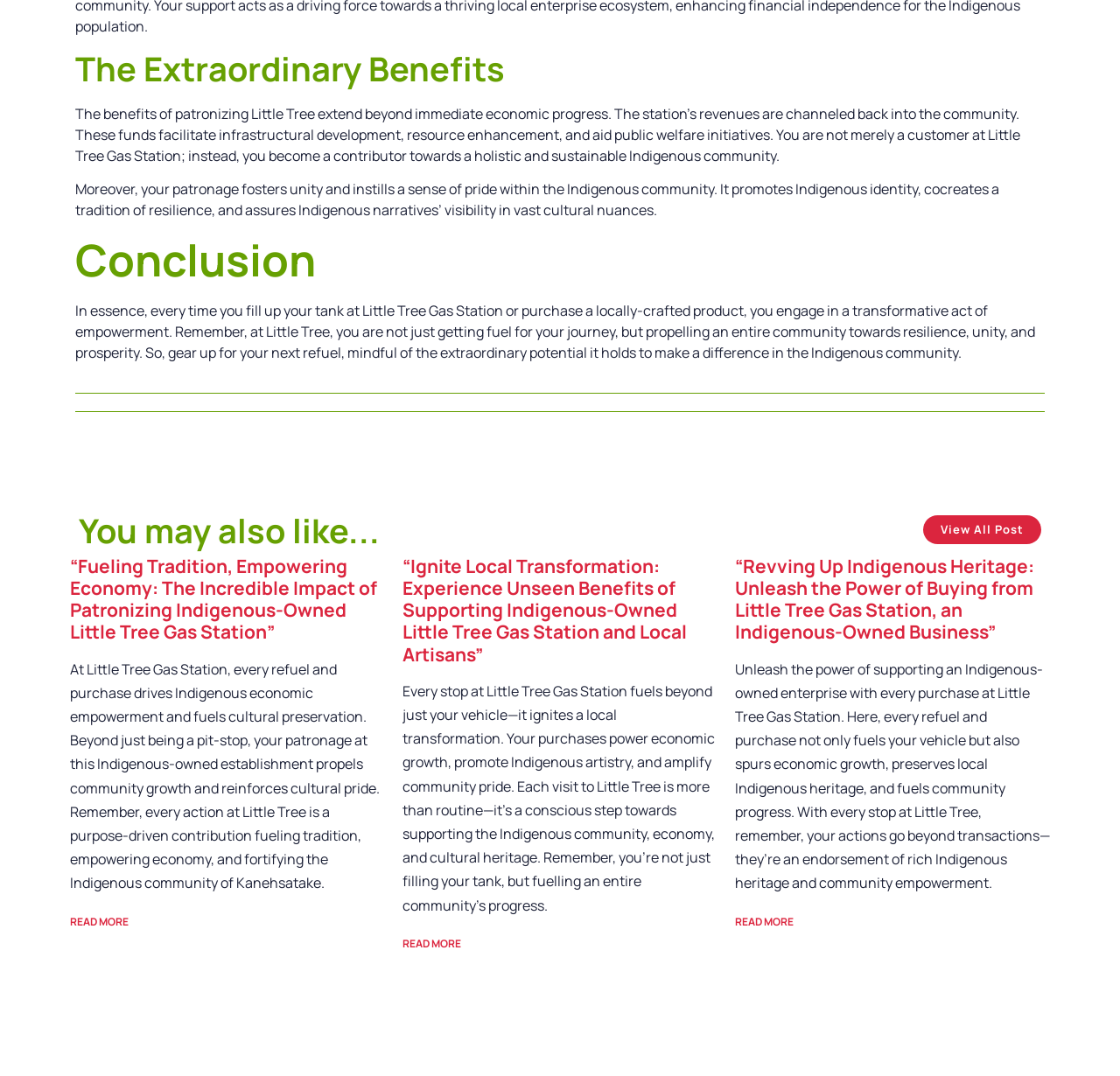Provide your answer in a single word or phrase: 
What is the main benefit of patronizing Little Tree Gas Station?

Community development